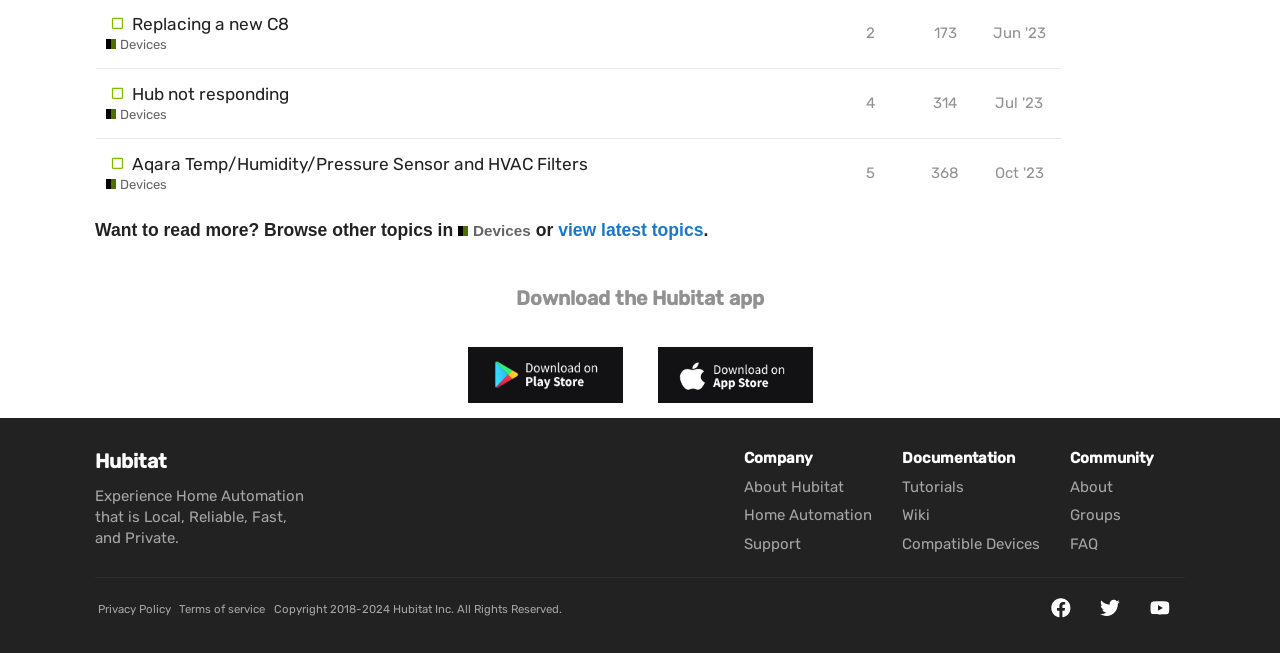Determine the bounding box for the described HTML element: "title="Join us on Facebook"". Ensure the coordinates are four float numbers between 0 and 1 in the format [left, top, right, bottom].

[0.817, 0.916, 0.84, 0.947]